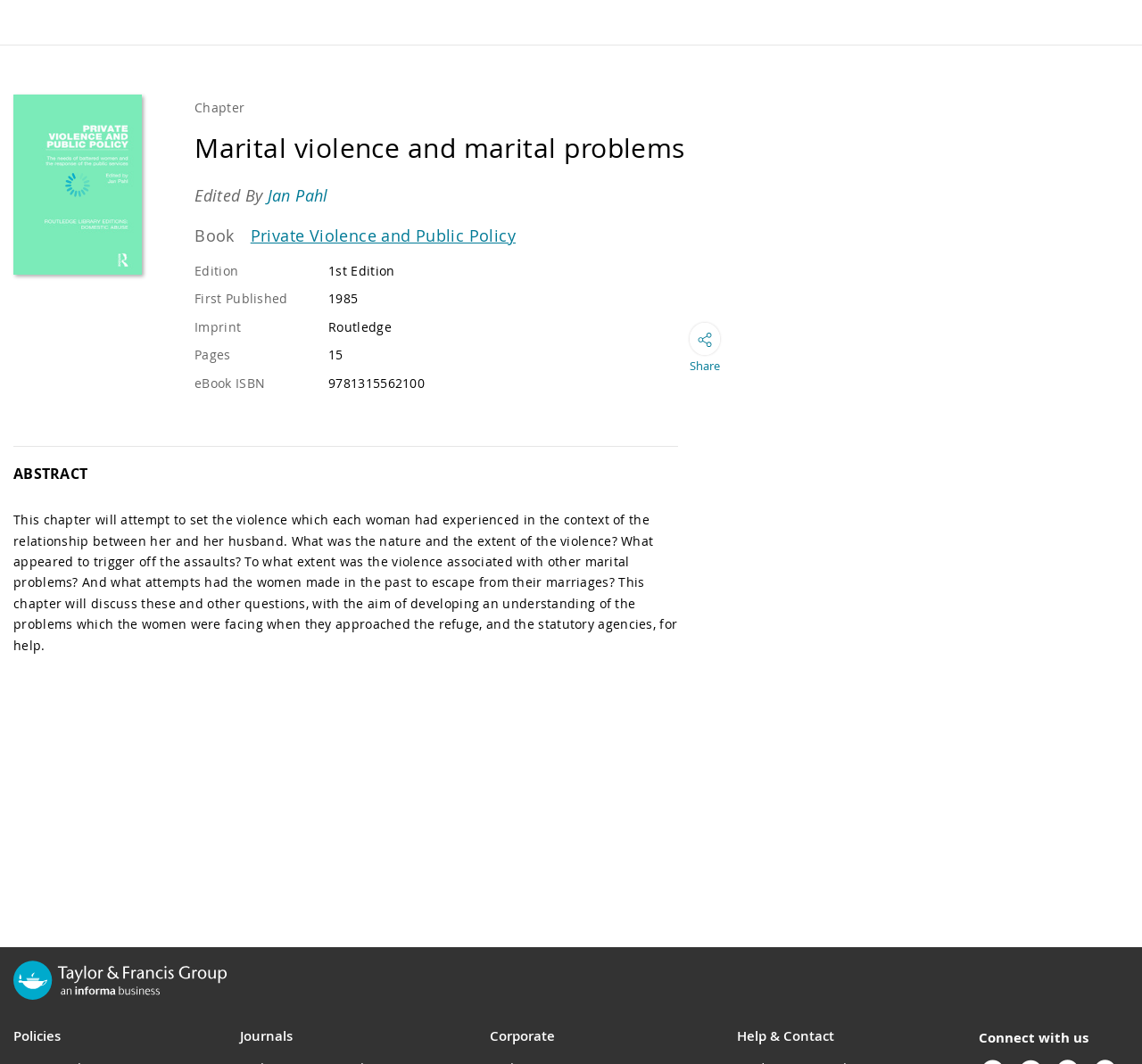Examine the screenshot and answer the question in as much detail as possible: What is the title of the chapter?

The title of the chapter can be found in the heading element with the text 'Marital violence and marital problems' which is located in the region 'Parent Product Description'.